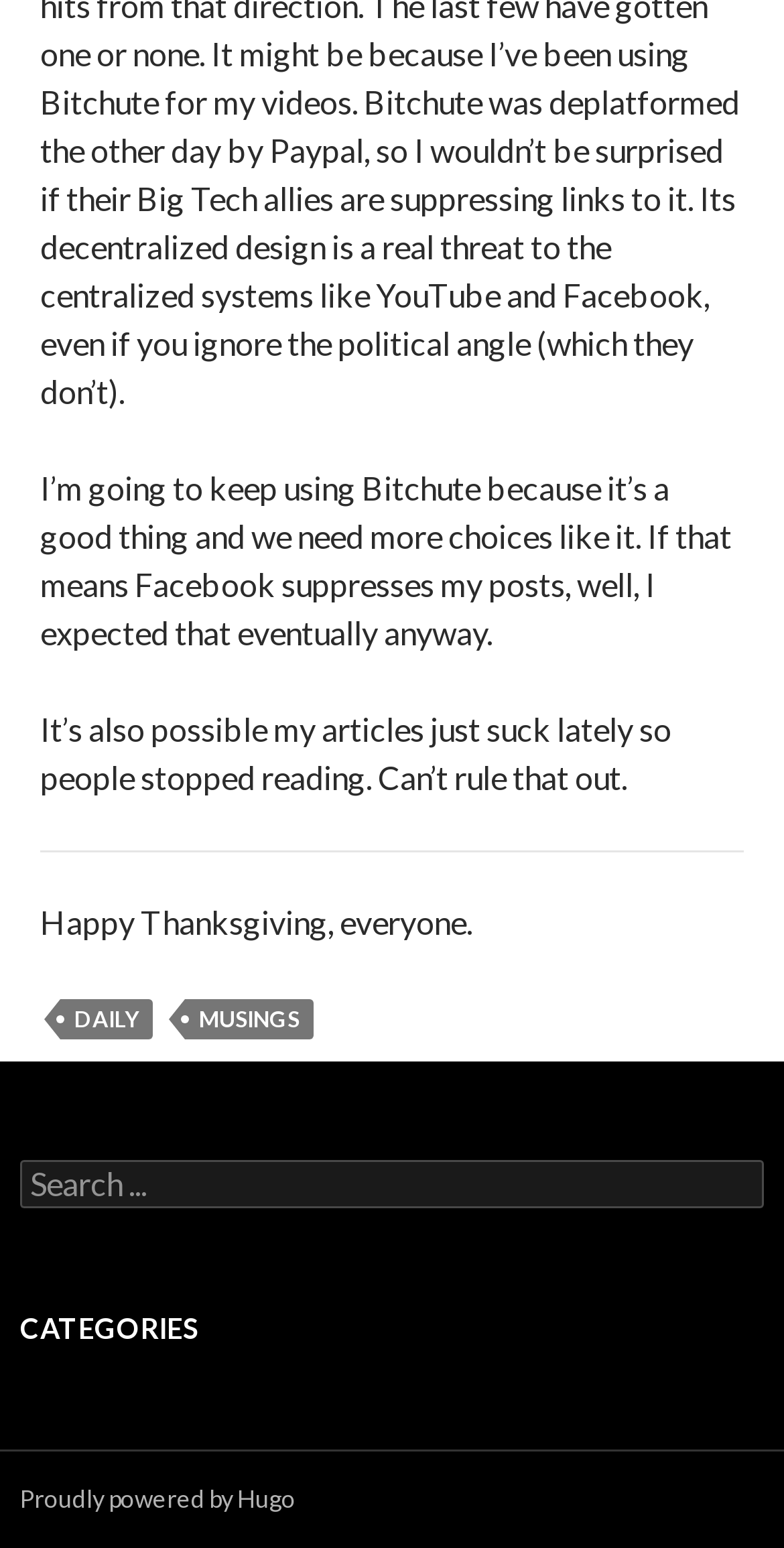Please analyze the image and give a detailed answer to the question:
How many categories are listed on the webpage?

The webpage has a section labeled 'CATEGORIES' but it does not list any specific categories. Therefore, the answer is one, referring to the 'CATEGORIES' section itself.